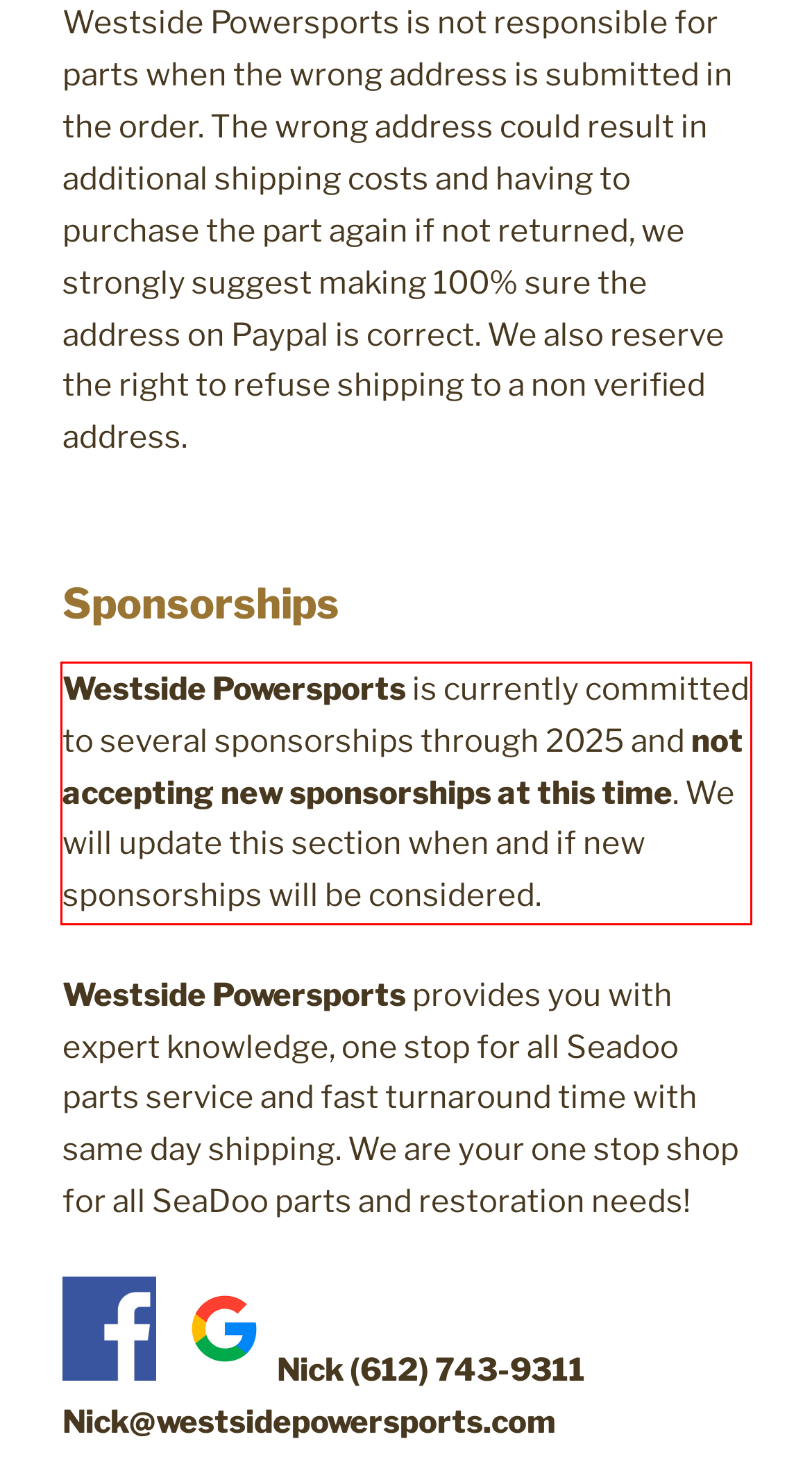Analyze the red bounding box in the provided webpage screenshot and generate the text content contained within.

Westside Powersports is currently committed to several sponsorships through 2025 and not accepting new sponsorships at this time. We will update this section when and if new sponsorships will be considered.